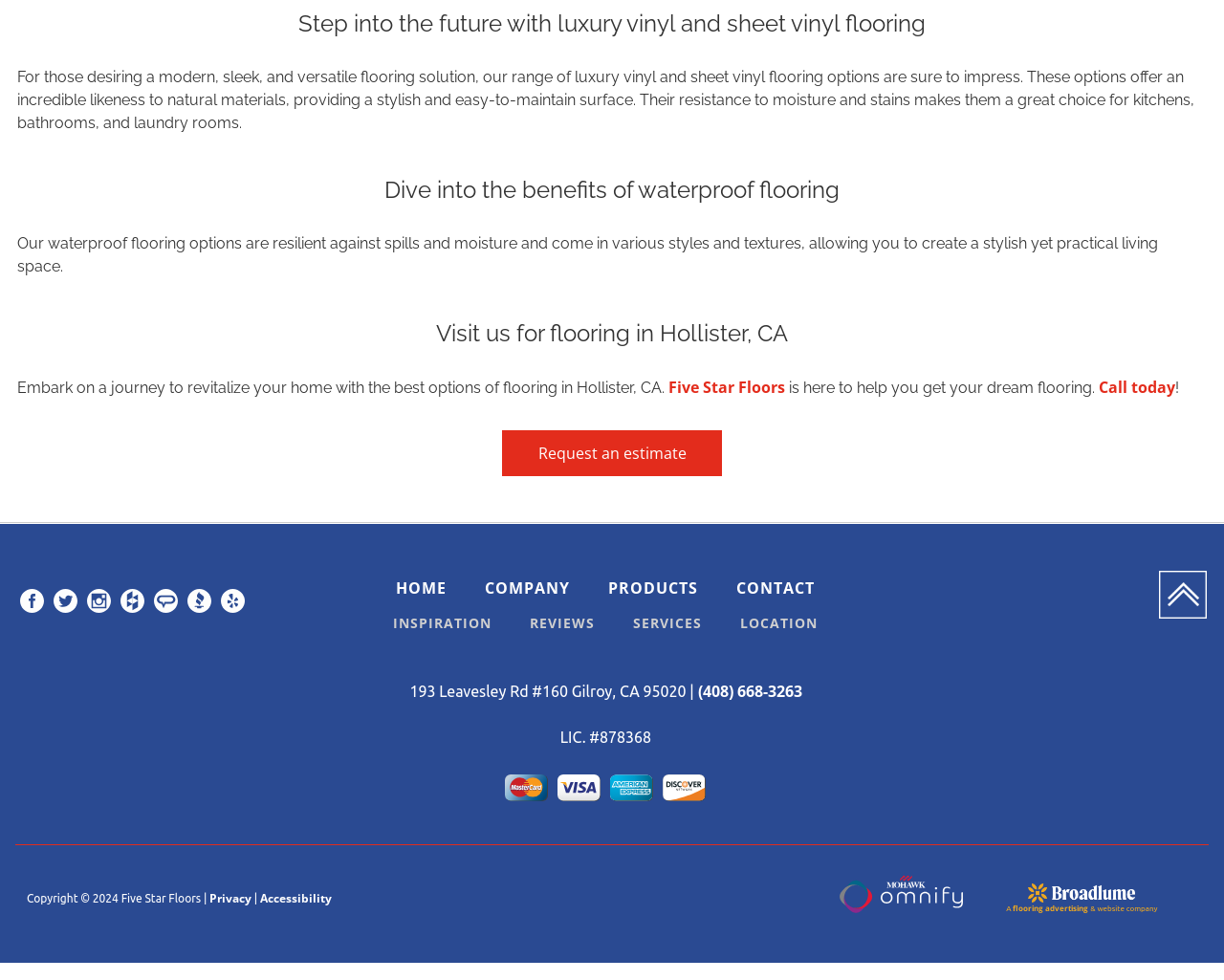Find the bounding box coordinates for the area that must be clicked to perform this action: "Back to top".

[0.945, 0.594, 0.987, 0.616]